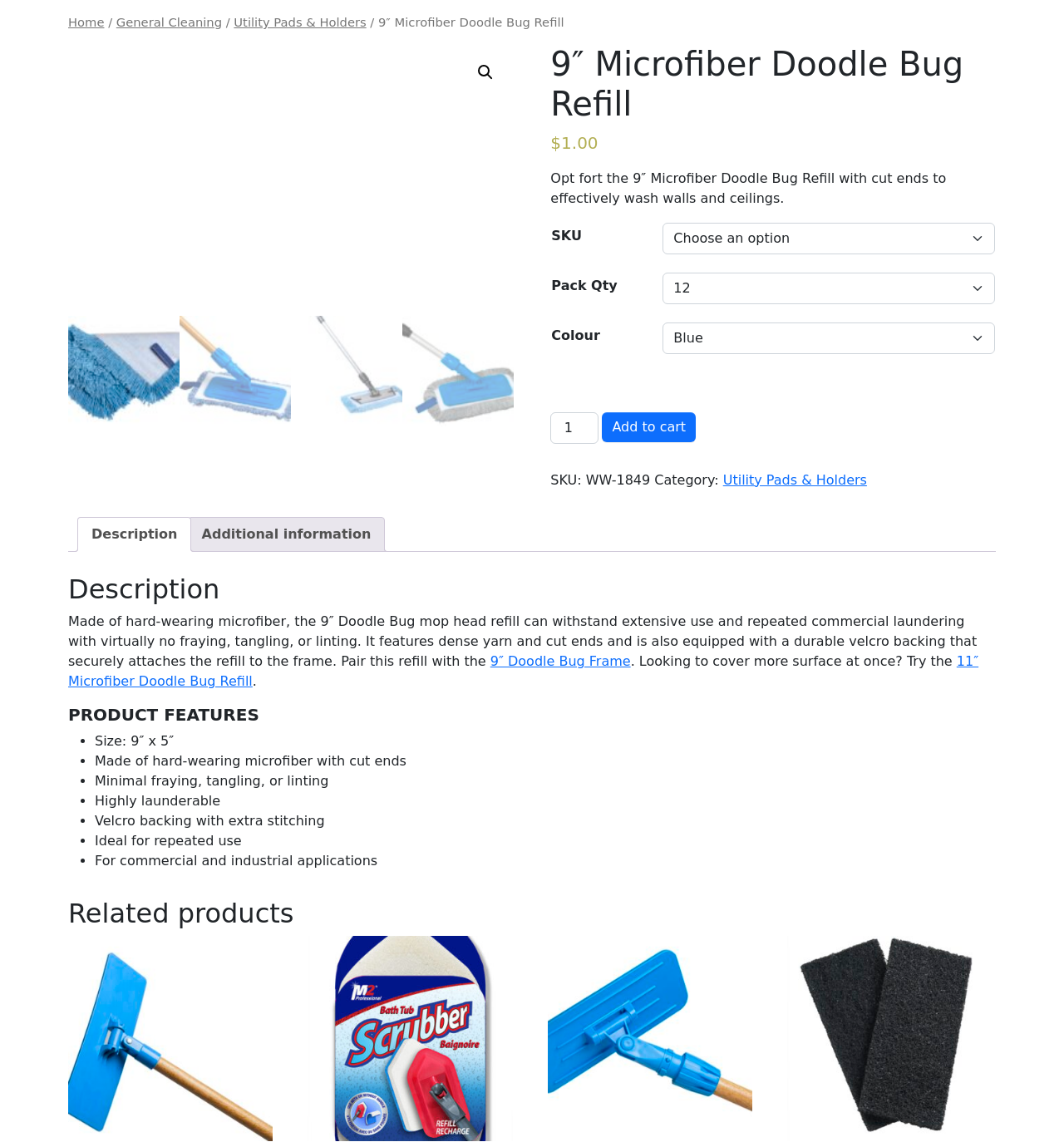What is the purpose of the velcro backing on the Microfiber Doodle Bug Refill?
From the image, respond with a single word or phrase.

To securely attach the refill to the frame